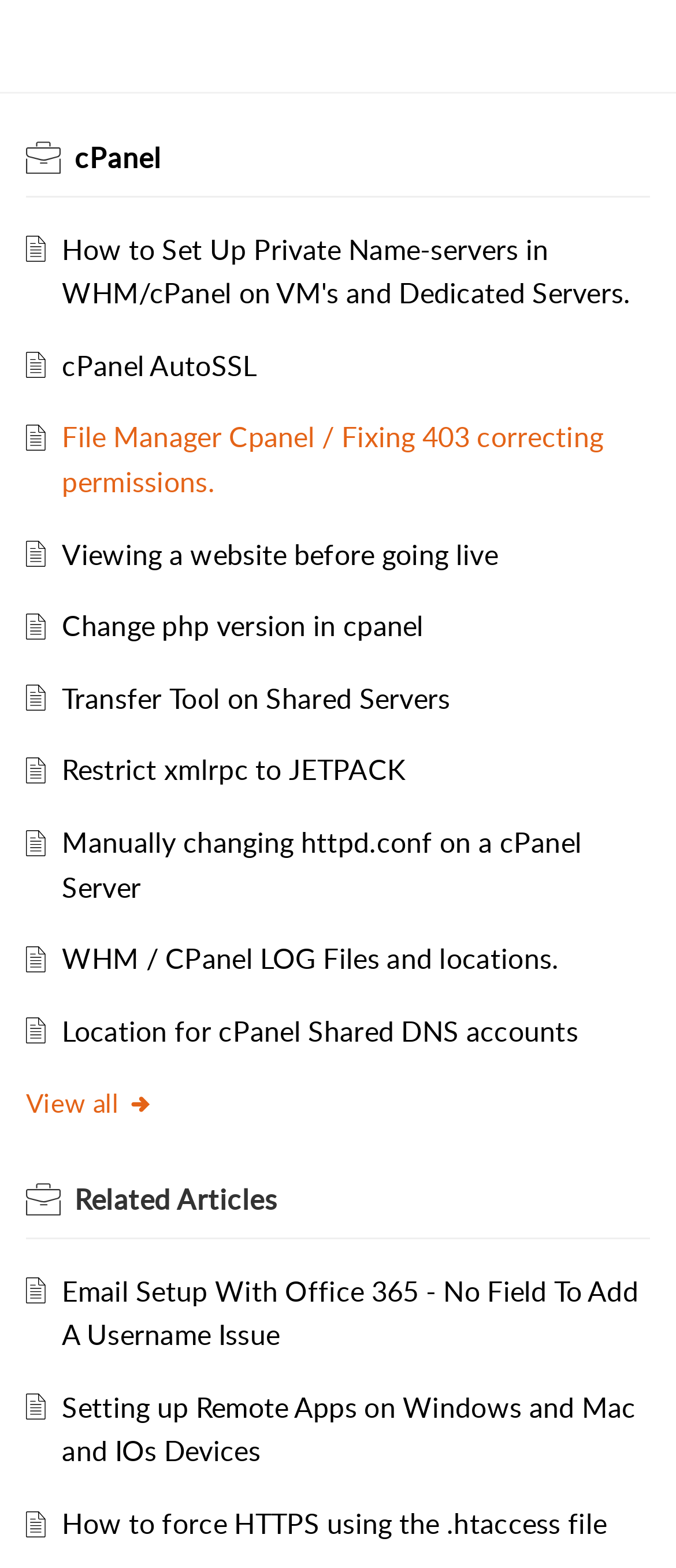Please indicate the bounding box coordinates of the element's region to be clicked to achieve the instruction: "Click on 'How to Set Up Private Name-servers in WHM/cPanel on VM's and Dedicated Servers.'". Provide the coordinates as four float numbers between 0 and 1, i.e., [left, top, right, bottom].

[0.092, 0.147, 0.933, 0.199]